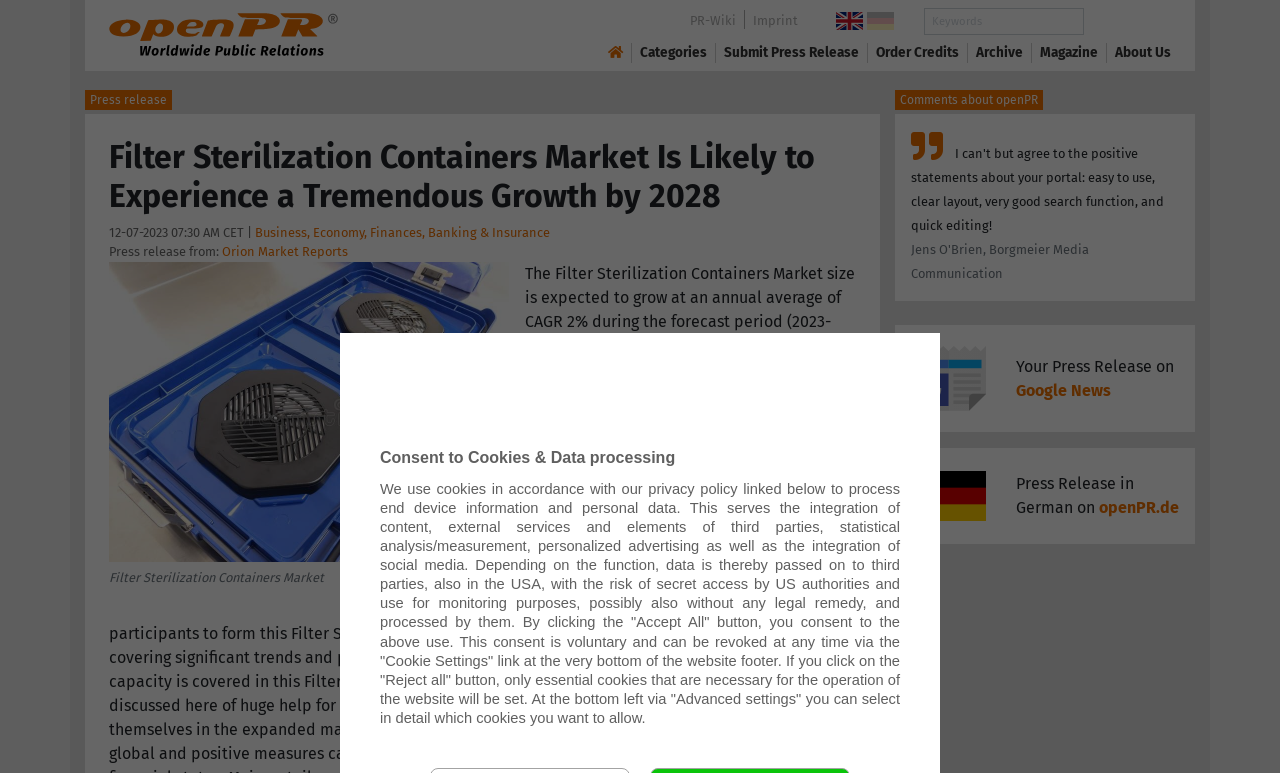Find the bounding box coordinates of the clickable element required to execute the following instruction: "Submit a press release". Provide the coordinates as four float numbers between 0 and 1, i.e., [left, top, right, bottom].

[0.566, 0.055, 0.671, 0.082]